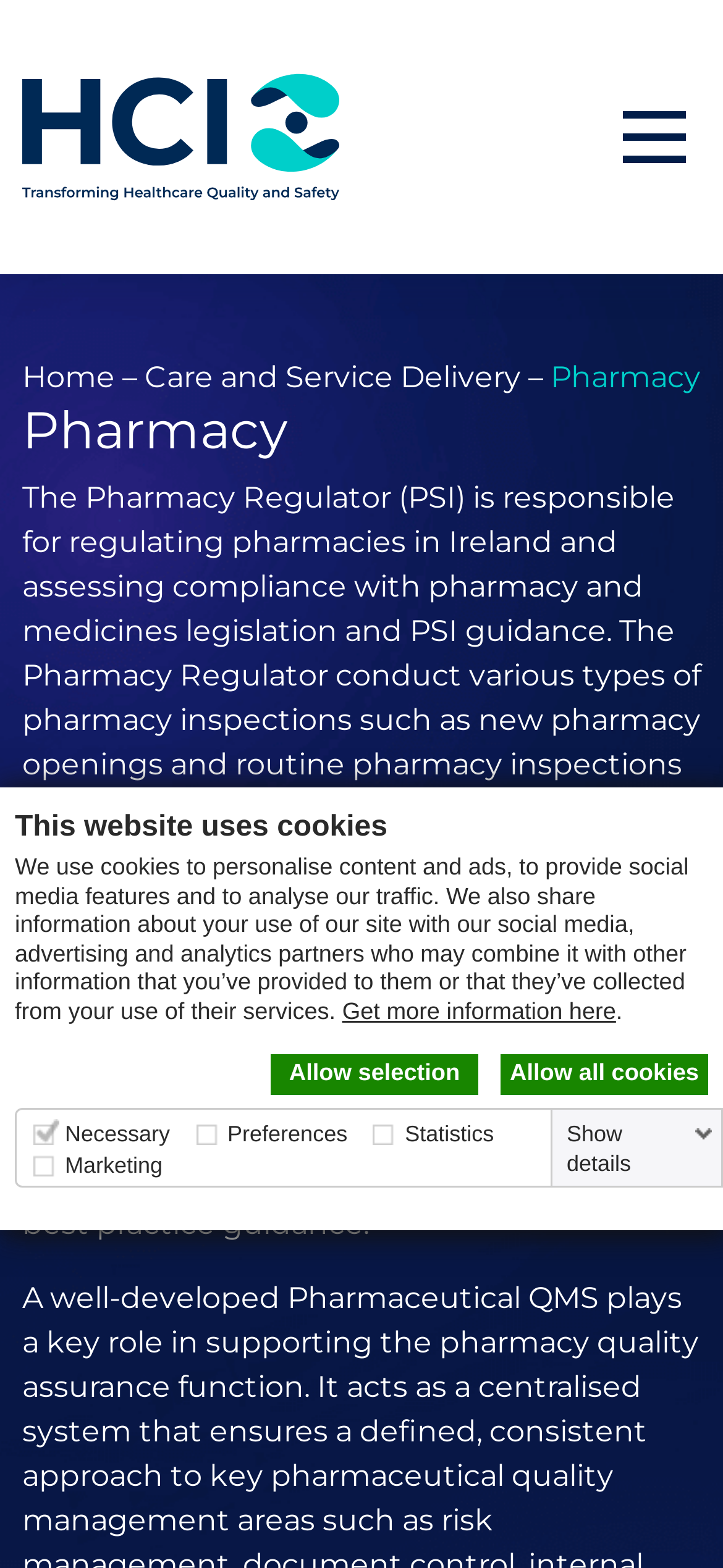Pinpoint the bounding box coordinates of the clickable area needed to execute the instruction: "Open the menu". The coordinates should be specified as four float numbers between 0 and 1, i.e., [left, top, right, bottom].

[0.841, 0.058, 0.969, 0.117]